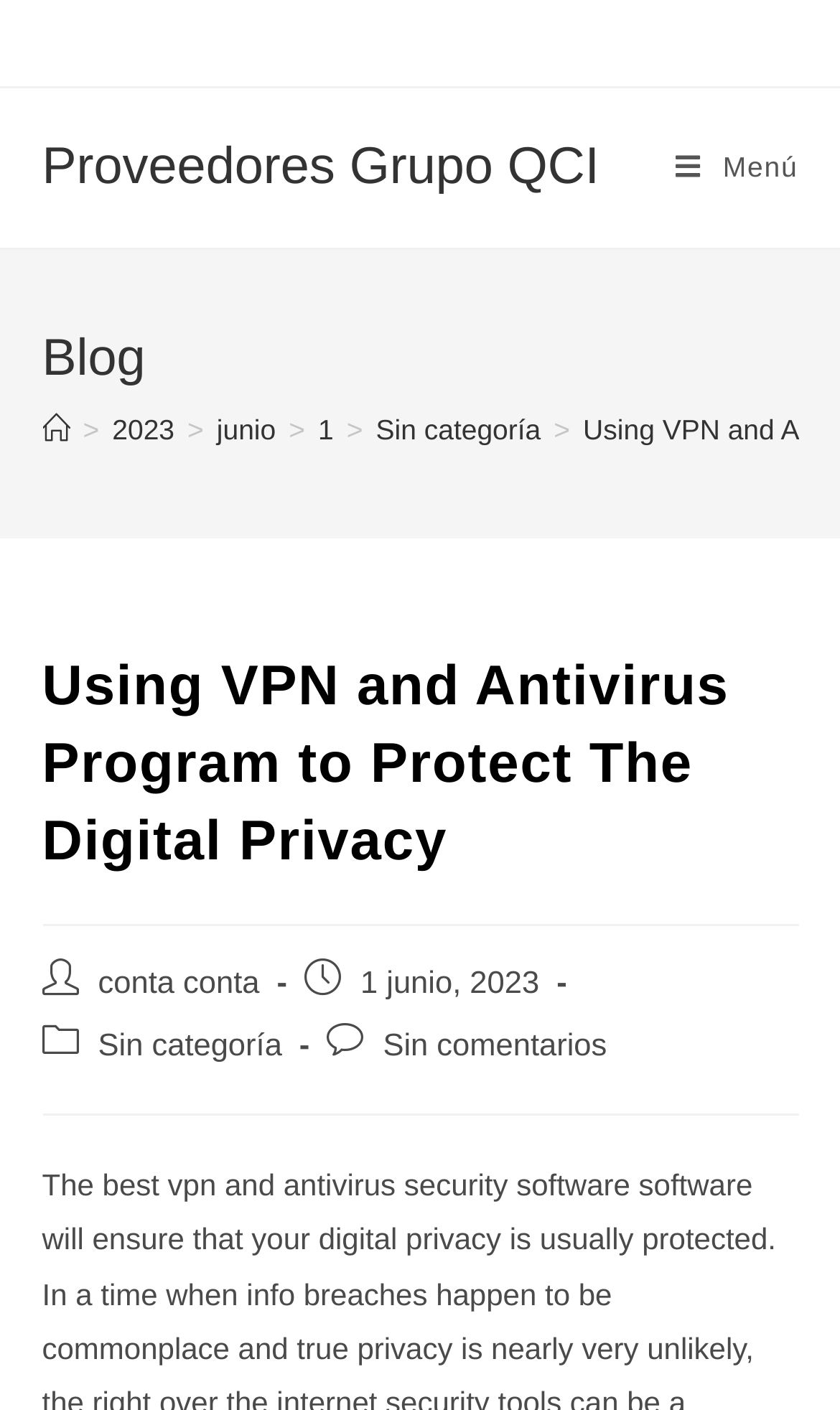Locate the bounding box coordinates of the element that should be clicked to execute the following instruction: "Open the 'Menú en móvil' menu".

[0.804, 0.107, 0.95, 0.13]